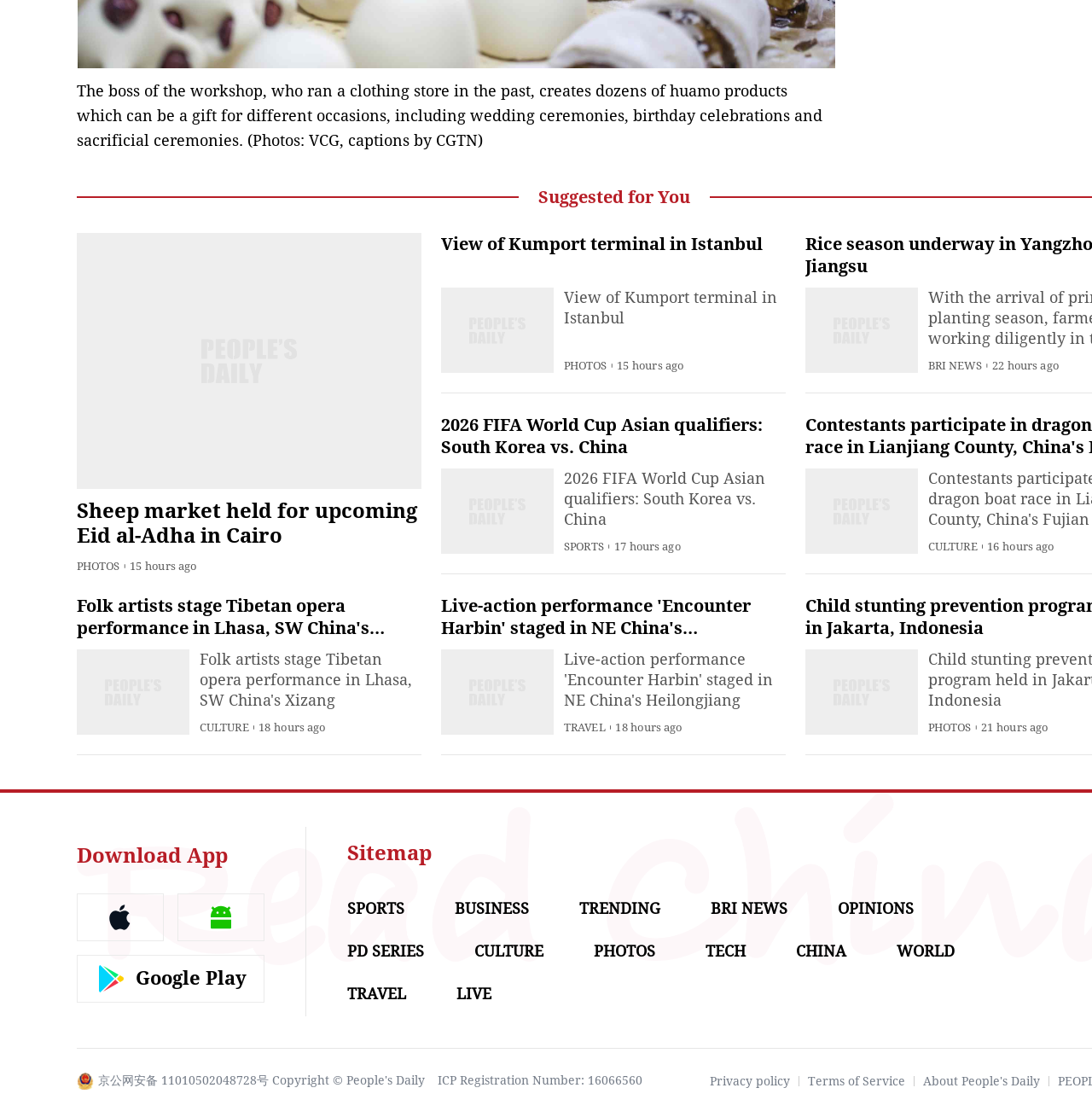What is the topic of the first news article?
We need a detailed and meticulous answer to the question.

The first news article is about the boss of a workshop creating dozens of huamo products, which can be gifts for different occasions. This information is obtained from the StaticText element with ID 671, which contains the text 'The boss of the workshop, who ran a clothing store in the past, creates dozens of huamo products which can be a gift for different occasions, including wedding ceremonies, birthday celebrations and sacrificial ceremonies.'